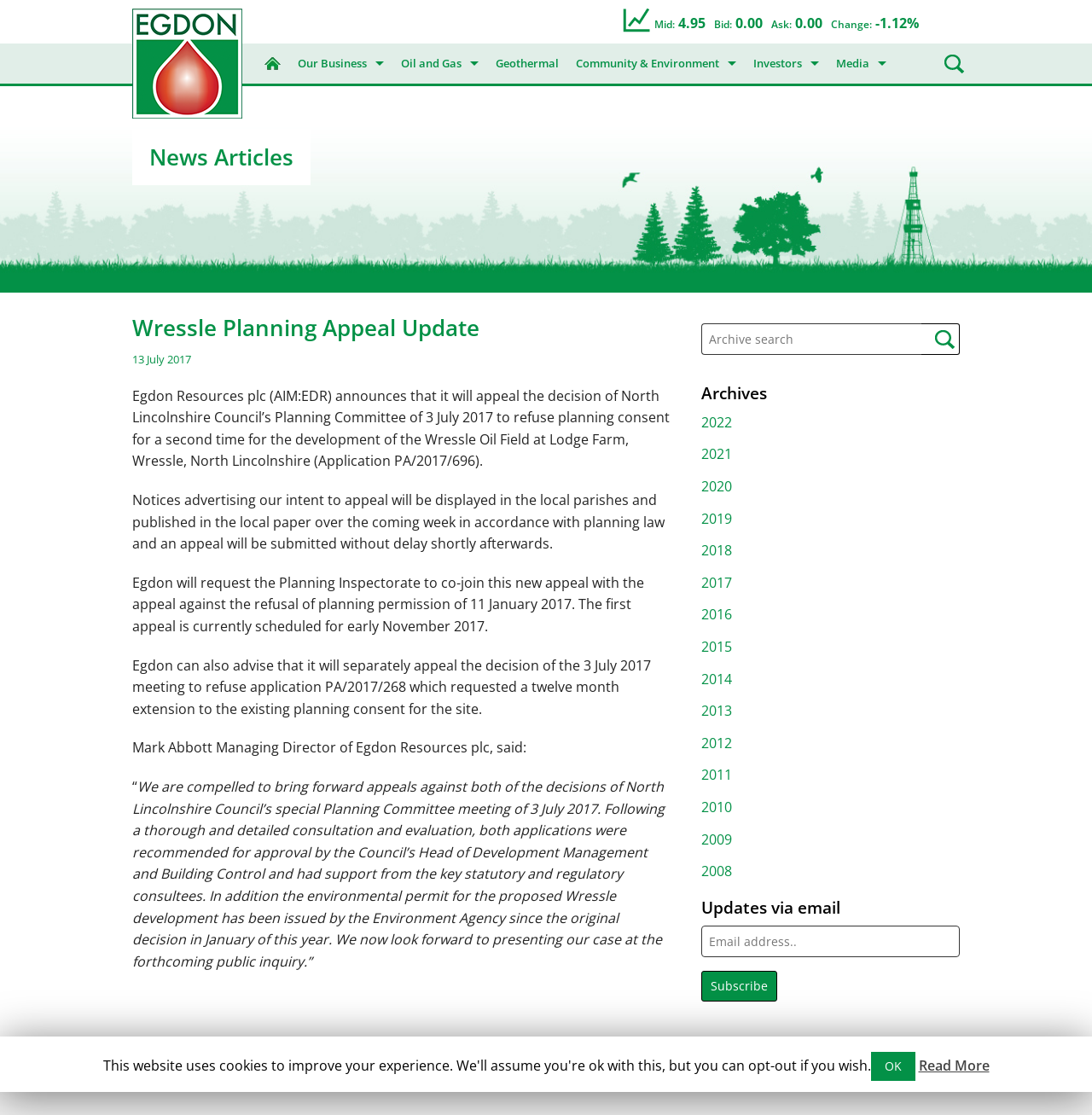Please find the bounding box coordinates (top-left x, top-left y, bottom-right x, bottom-right y) in the screenshot for the UI element described as follows: Corporate Governance

[0.682, 0.219, 0.758, 0.255]